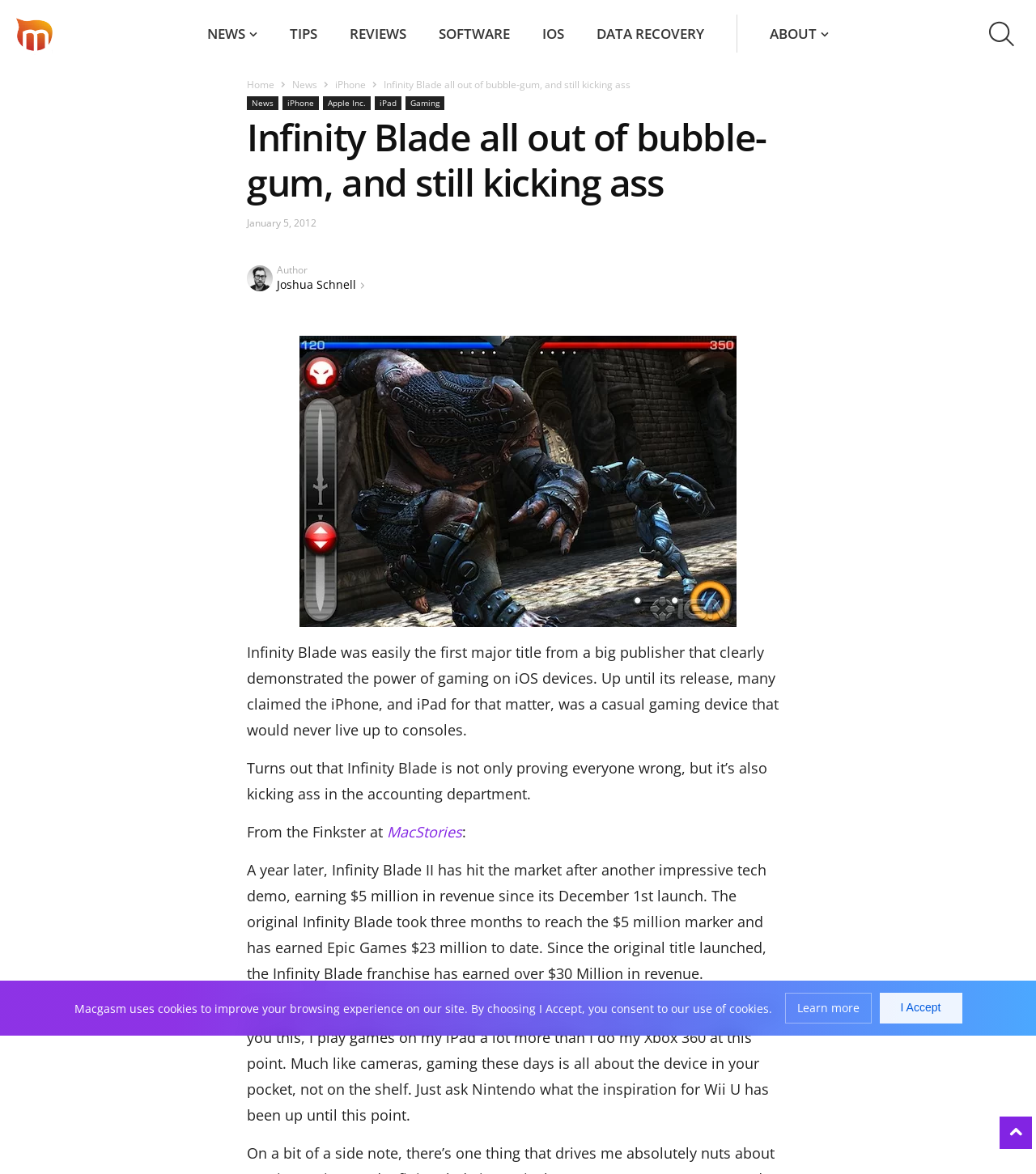Highlight the bounding box of the UI element that corresponds to this description: "name="s" placeholder="Search macgasm.net"".

[0.281, 0.015, 0.688, 0.043]